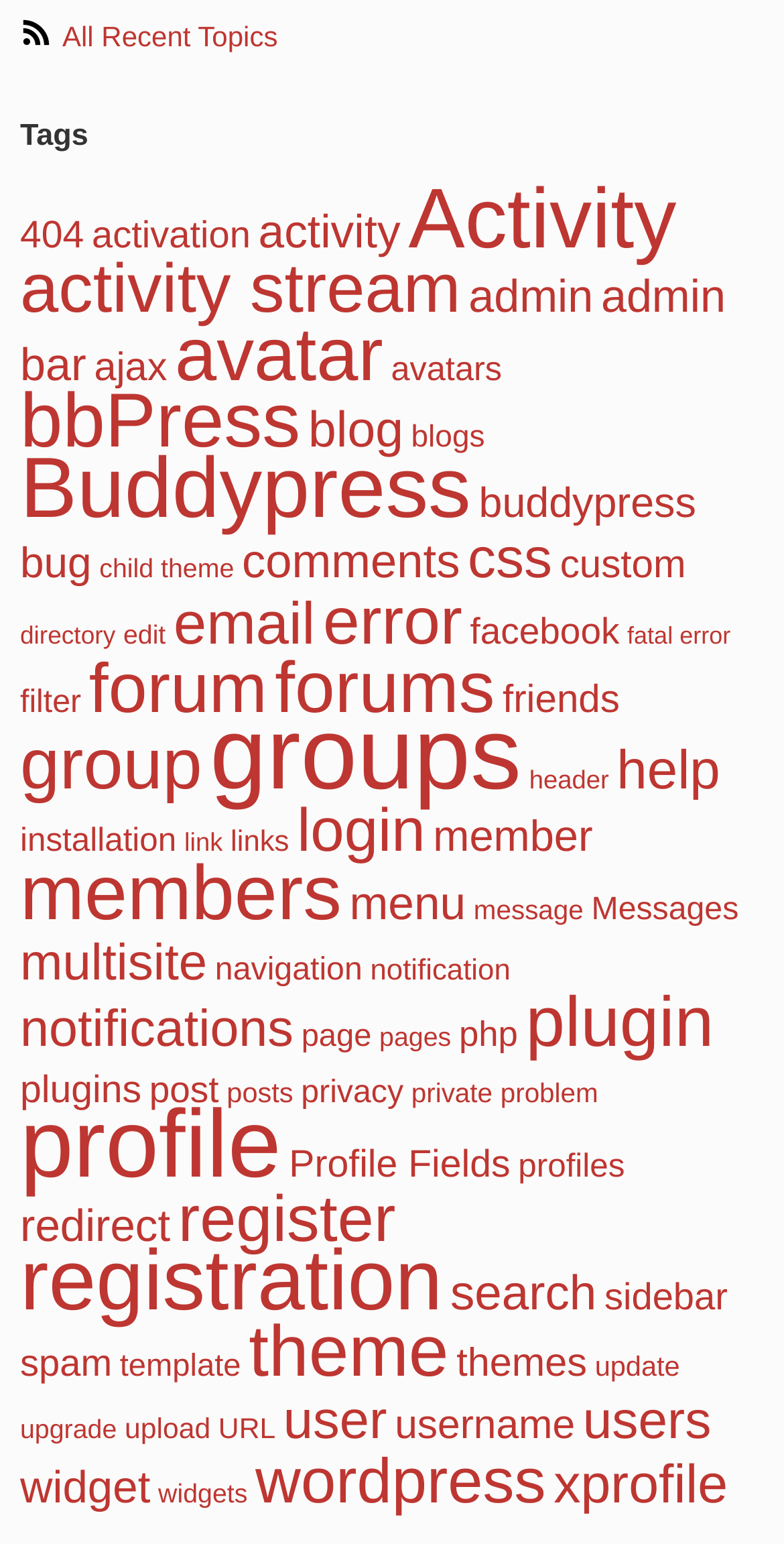Respond to the question with just a single word or phrase: 
How many topics are related to 'admin'?

2